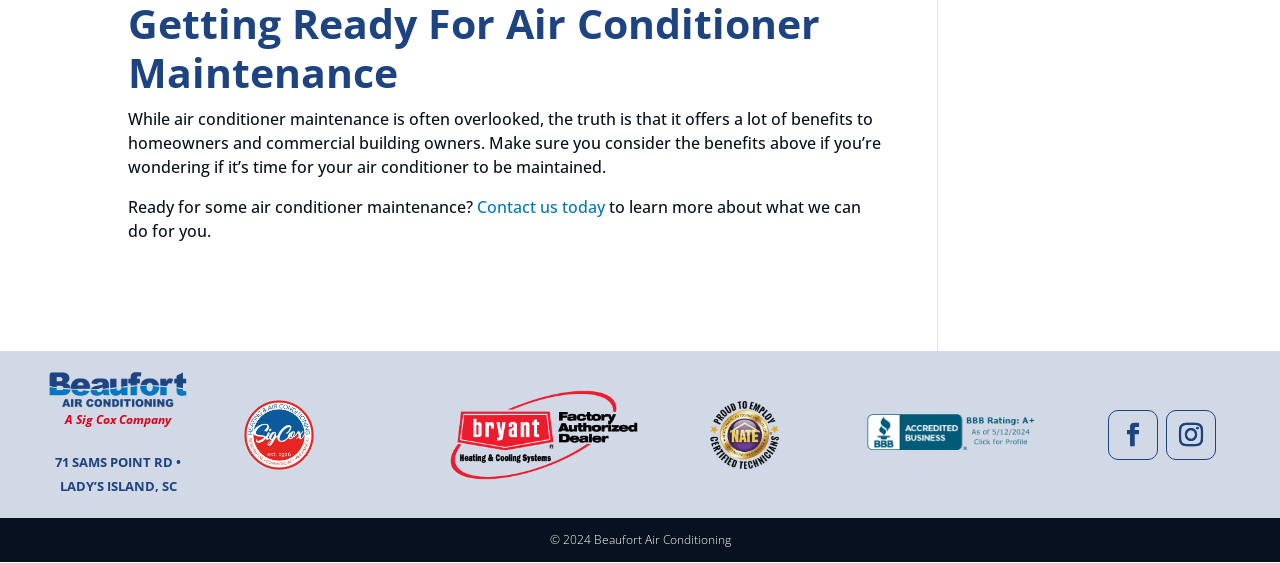Please respond to the question with a concise word or phrase:
How can one learn more about the company's services?

Contact us today